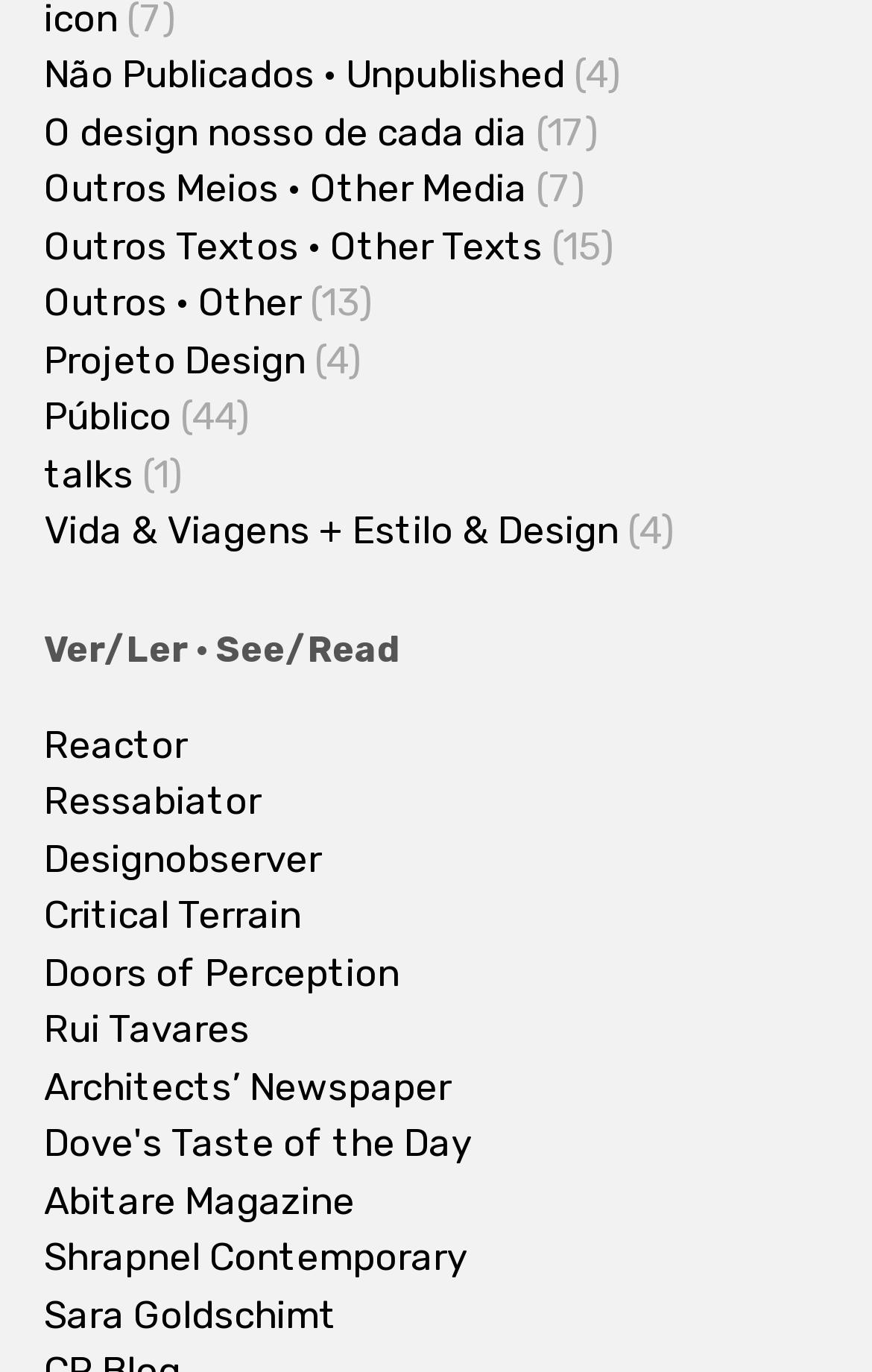Identify the bounding box coordinates for the element you need to click to achieve the following task: "Explore Reactor". The coordinates must be four float values ranging from 0 to 1, formatted as [left, top, right, bottom].

[0.05, 0.522, 0.214, 0.564]